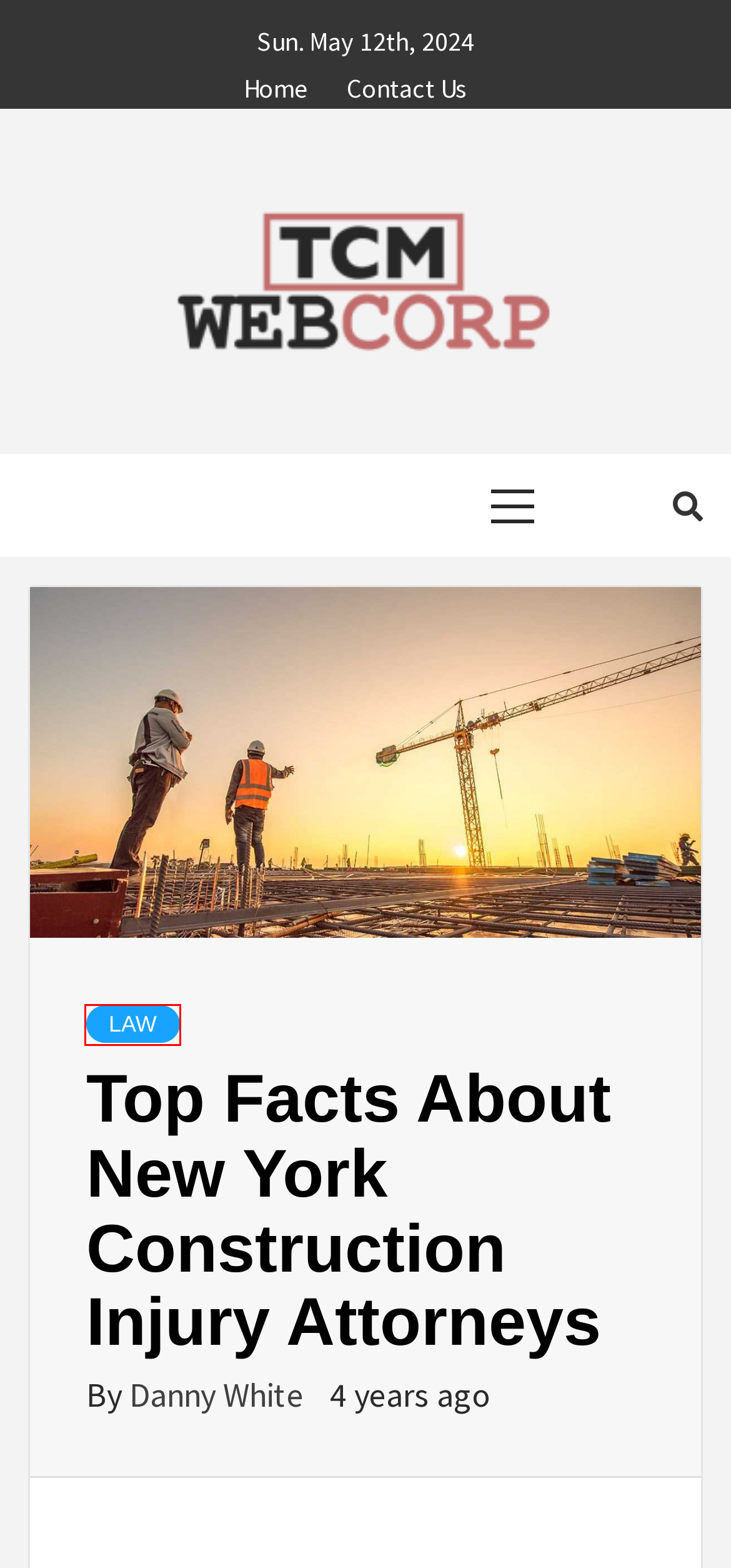You are provided with a screenshot of a webpage that includes a red rectangle bounding box. Please choose the most appropriate webpage description that matches the new webpage after clicking the element within the red bounding box. Here are the candidates:
A. Danny White, Author at
B. Travel Archives -
C. Pest Control Archives -
D. How a Personal Injury Attorney is Better to Deal with Insurance Company Lawyers  -
E. Mold Removal Archives -
F. Contact Us -
G. TCM Web Corp | General Blog
H. Law Archives -

H